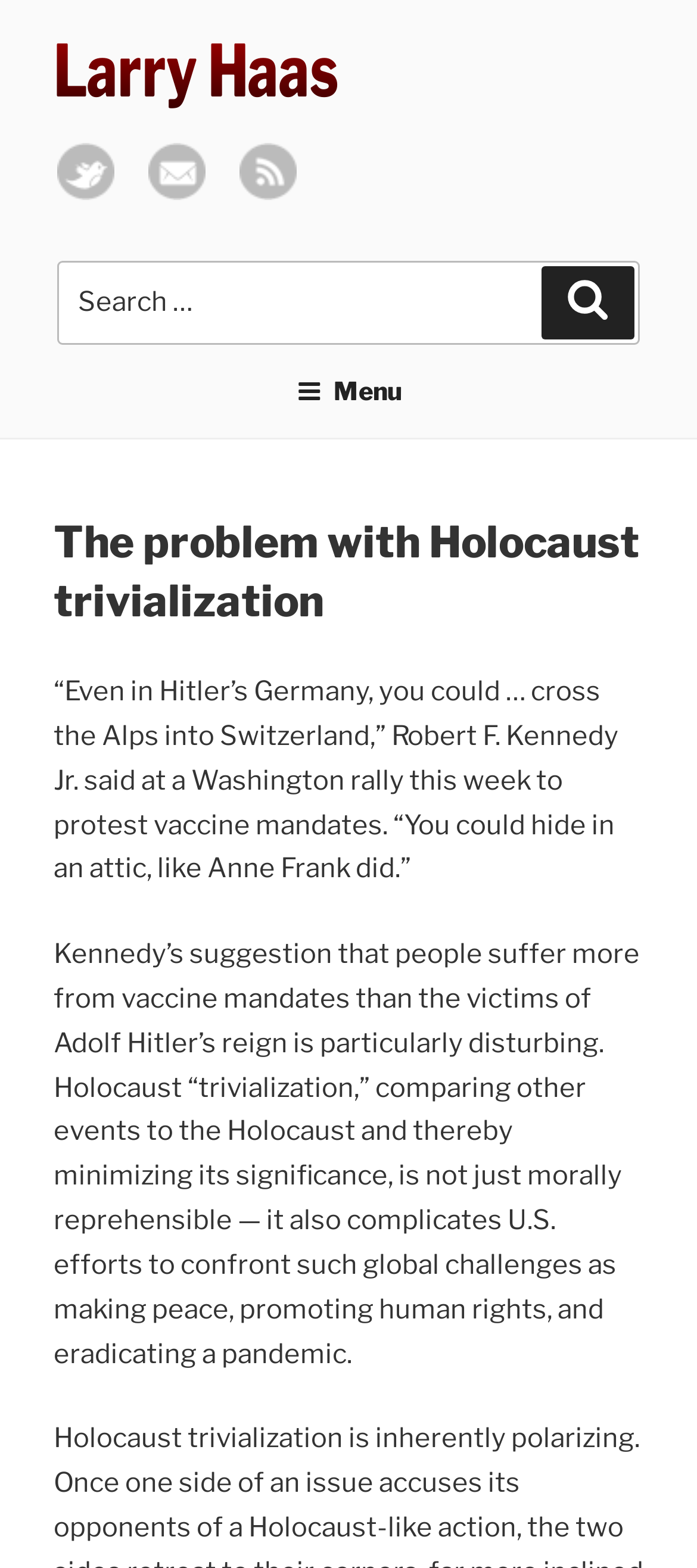What is the purpose of the search box?
Using the screenshot, give a one-word or short phrase answer.

To search for content